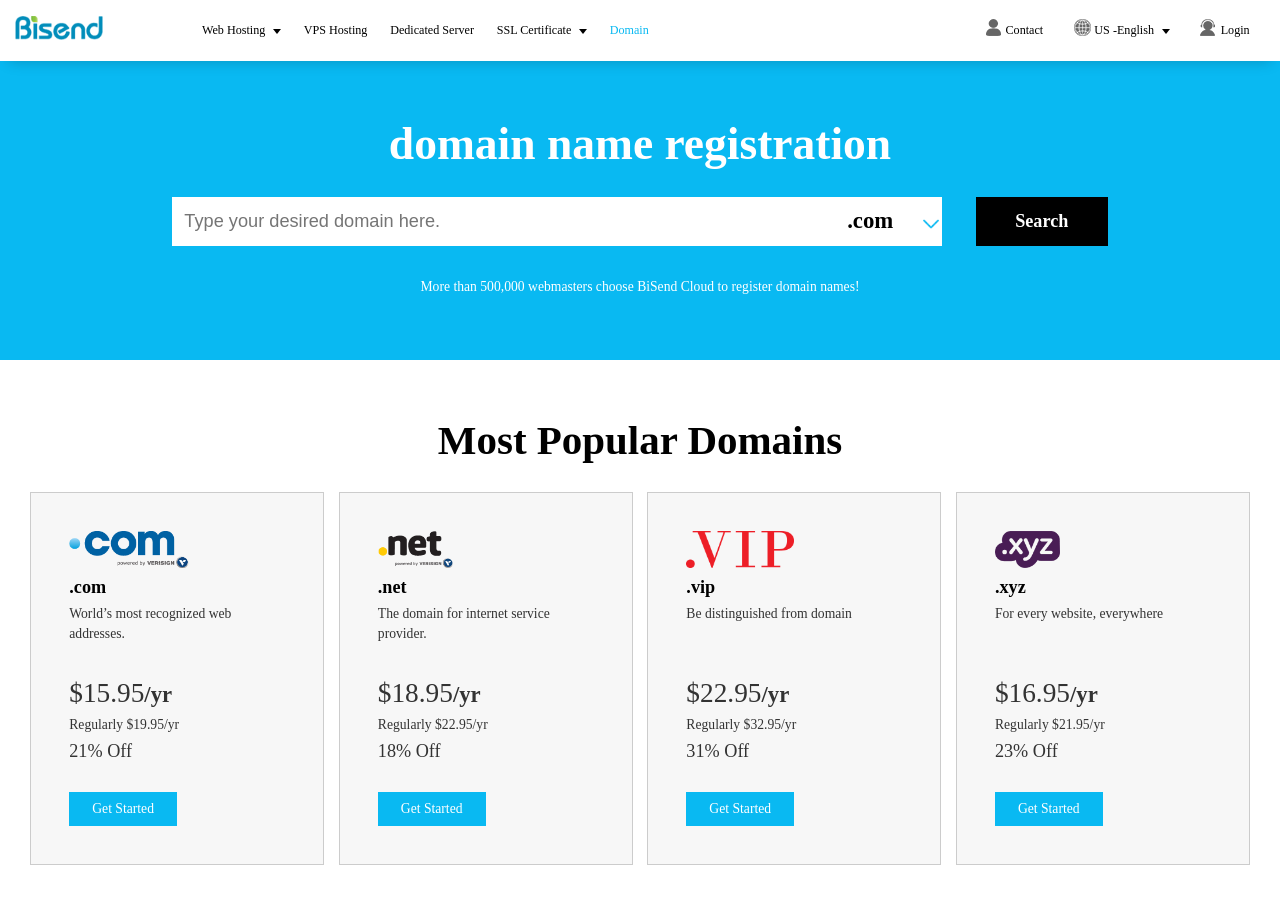Could you identify the text that serves as the heading for this webpage?

domain name registration